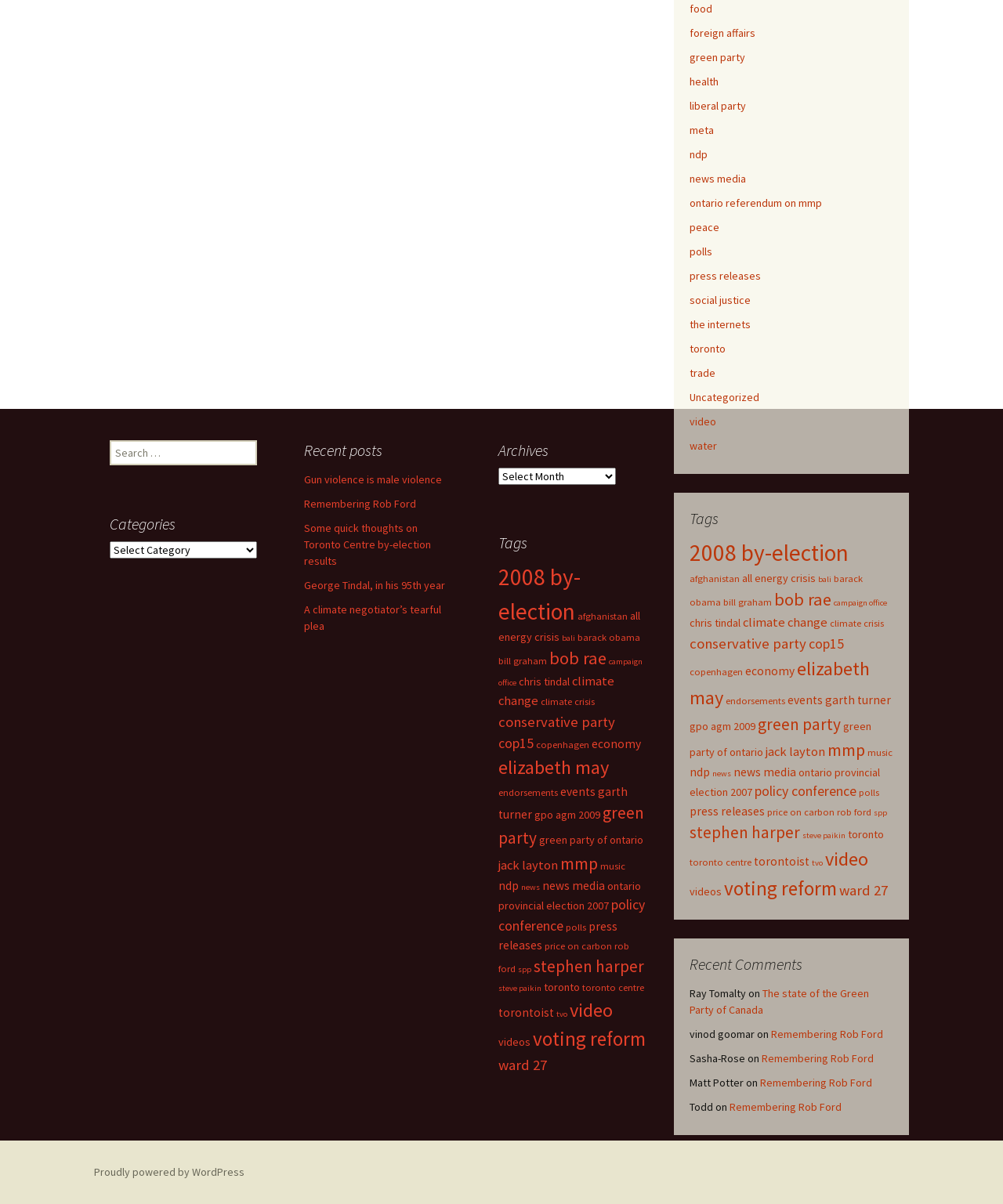What is the topic of the link 'Remembering Rob Ford'?
Respond with a short answer, either a single word or a phrase, based on the image.

Rob Ford